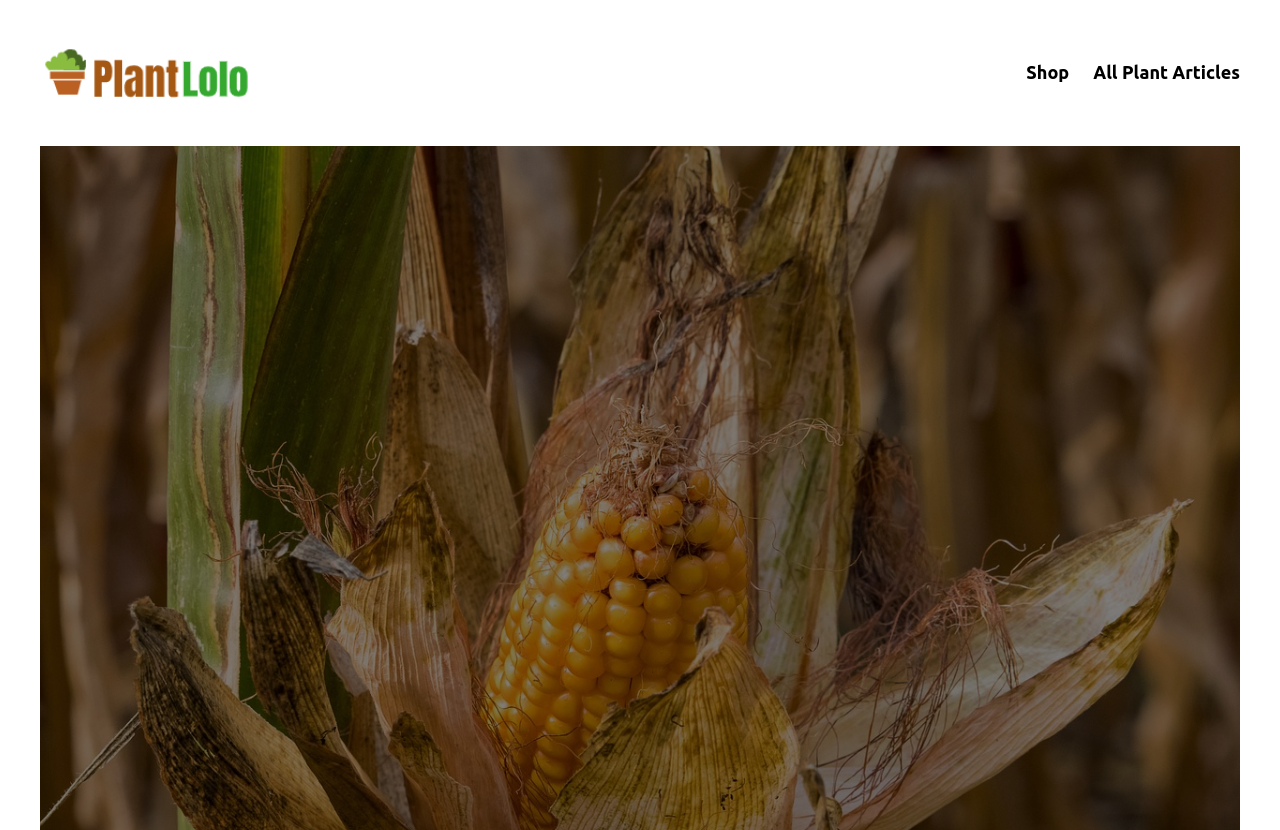Find the main header of the webpage and produce its text content.

Can You Plant Corn in Wet Soil?